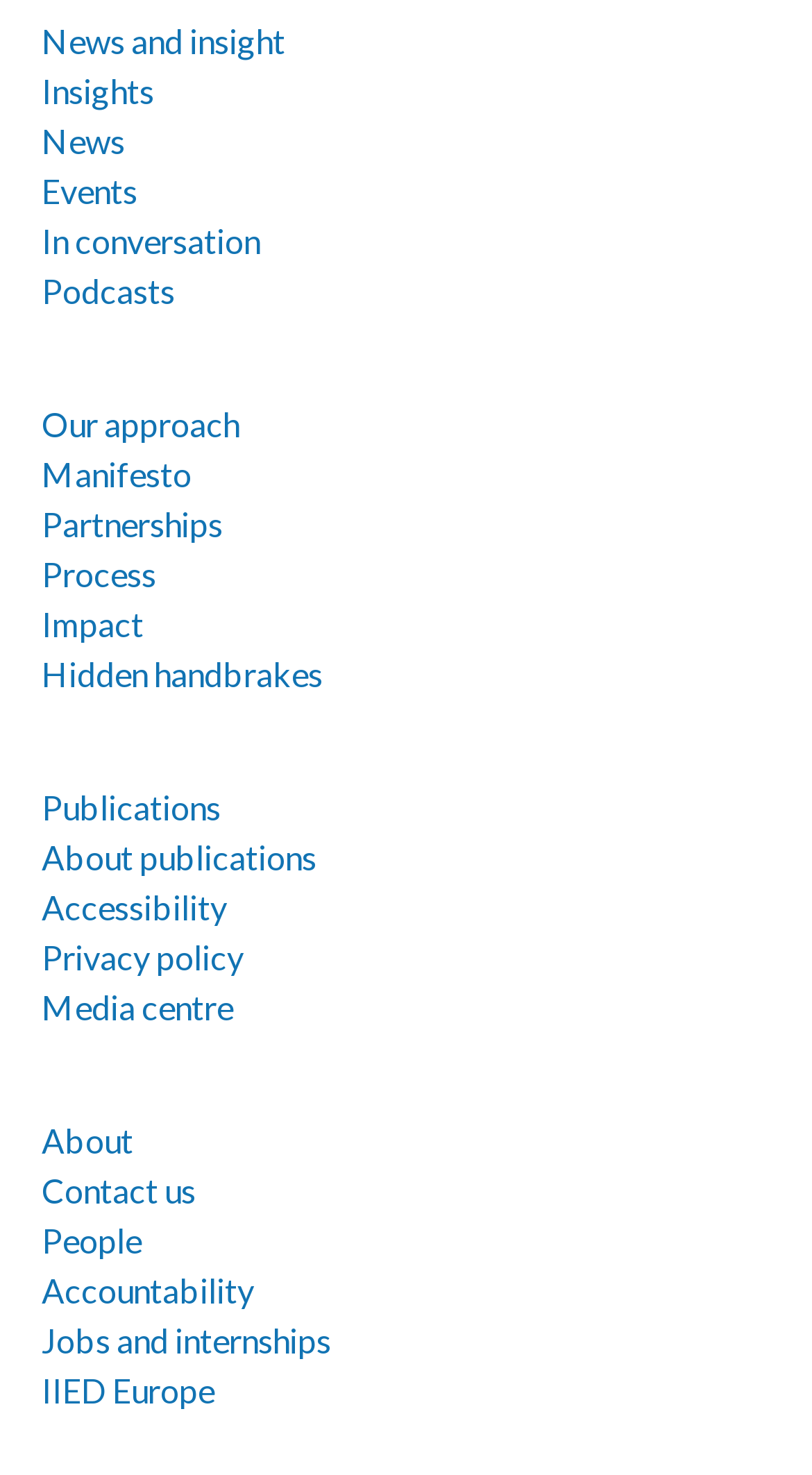Give a concise answer using one word or a phrase to the following question:
What is the last link on the webpage?

IIED Europe